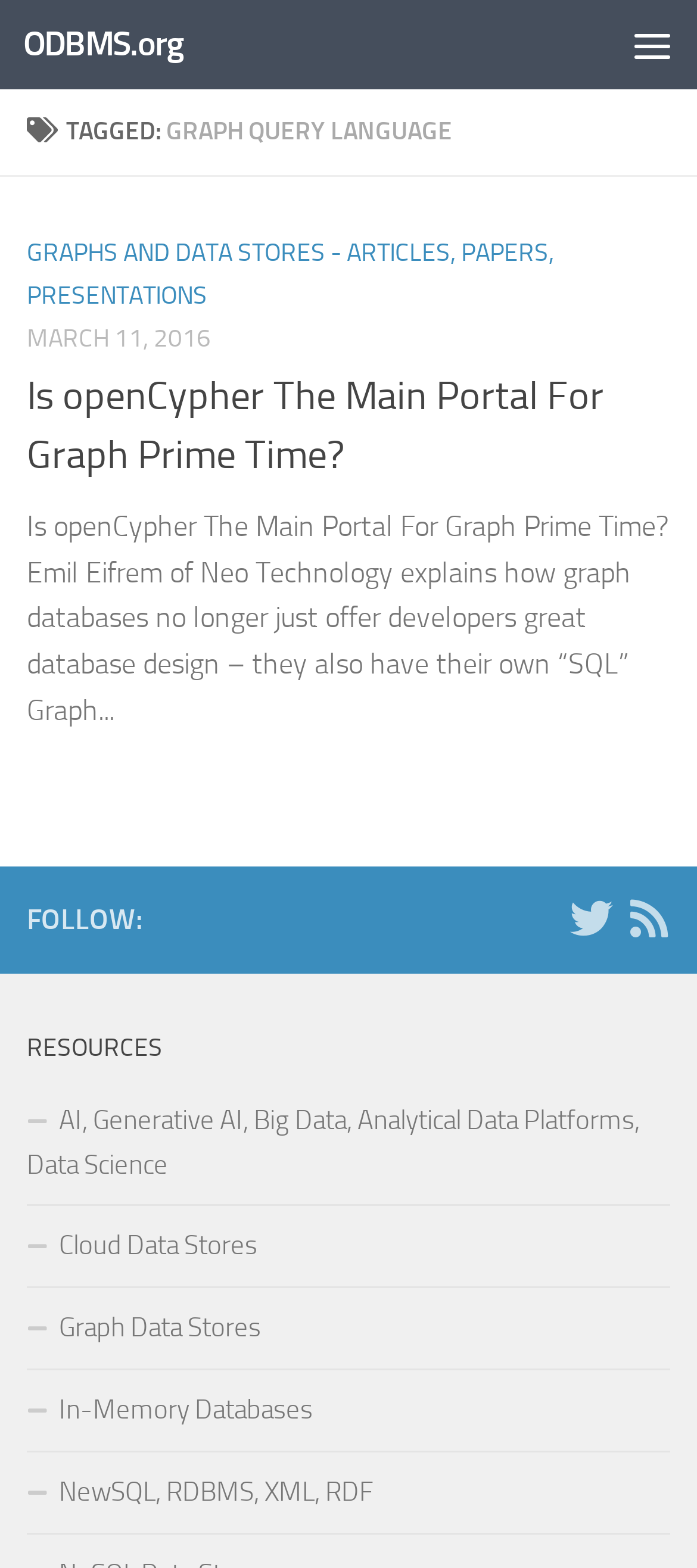Please extract the webpage's main title and generate its text content.

TAGGED: GRAPH QUERY LANGUAGE